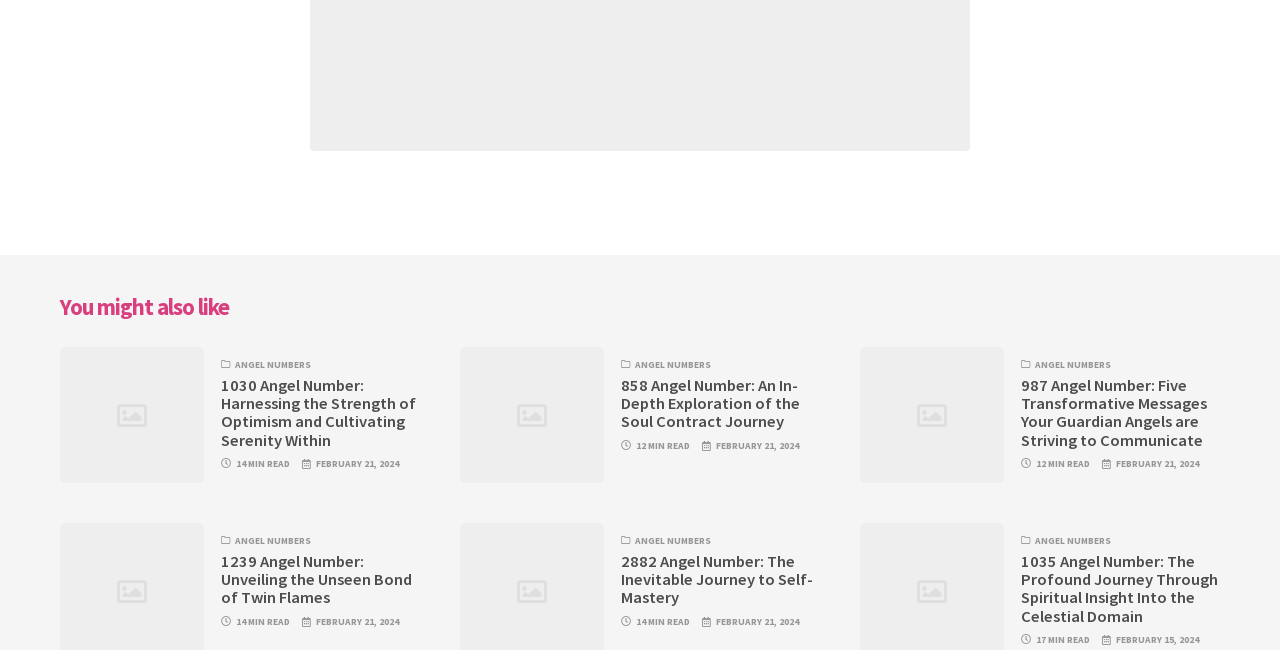How many minutes does it take to read the article '1030 Angel Number: Harnessing the Strength of Optimism and Cultivating Serenity Within'?
Please provide a comprehensive answer to the question based on the webpage screenshot.

I found the static text '14 MIN READ' next to the heading '1030 Angel Number: Harnessing the Strength of Optimism and Cultivating Serenity Within', which indicates the estimated reading time for the article.